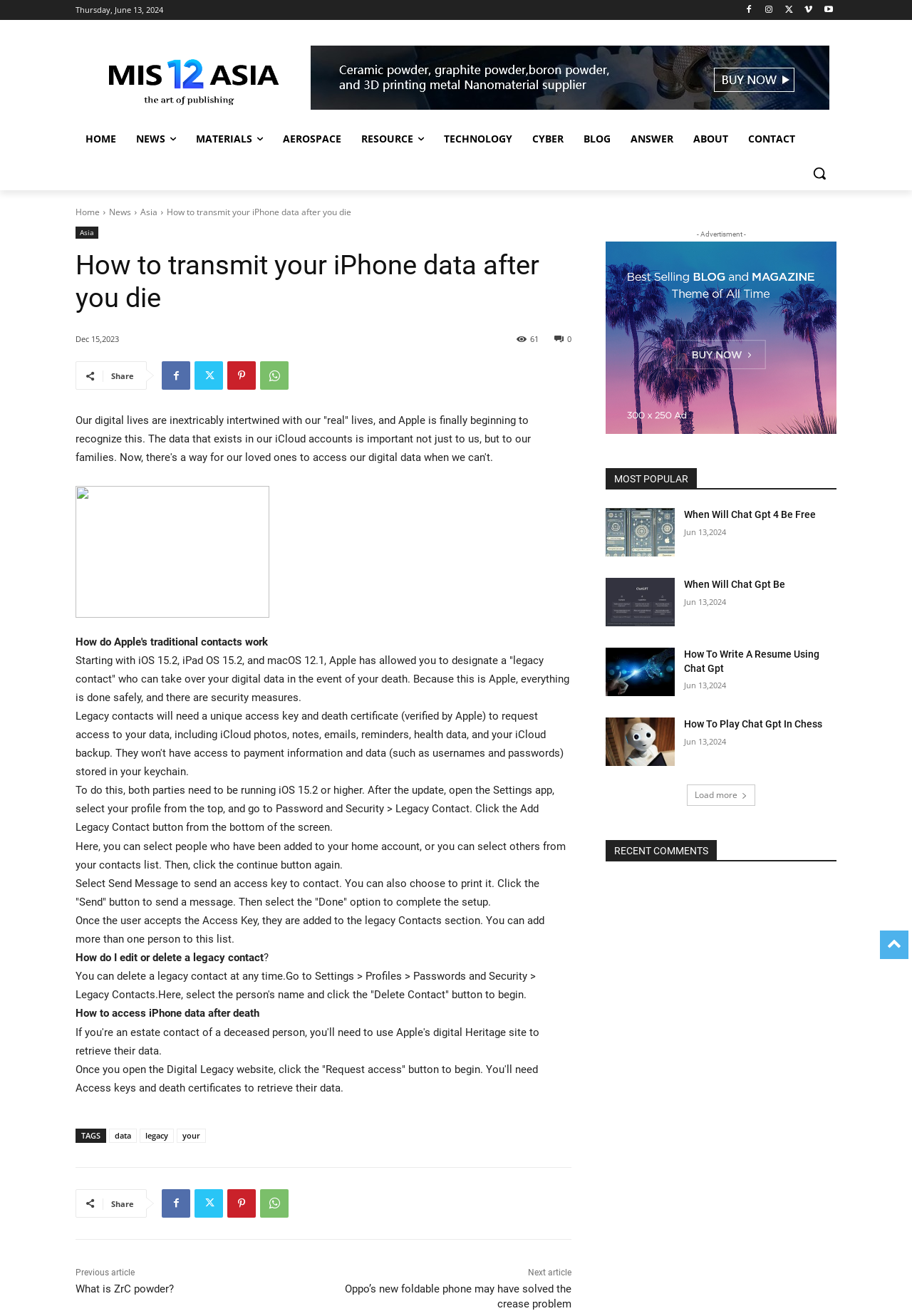Refer to the image and provide an in-depth answer to the question: 
What is the purpose of designating a legacy contact?

I found the answer by reading the article, which explains that Apple allows users to designate a legacy contact who can access their digital data in the event of their death.